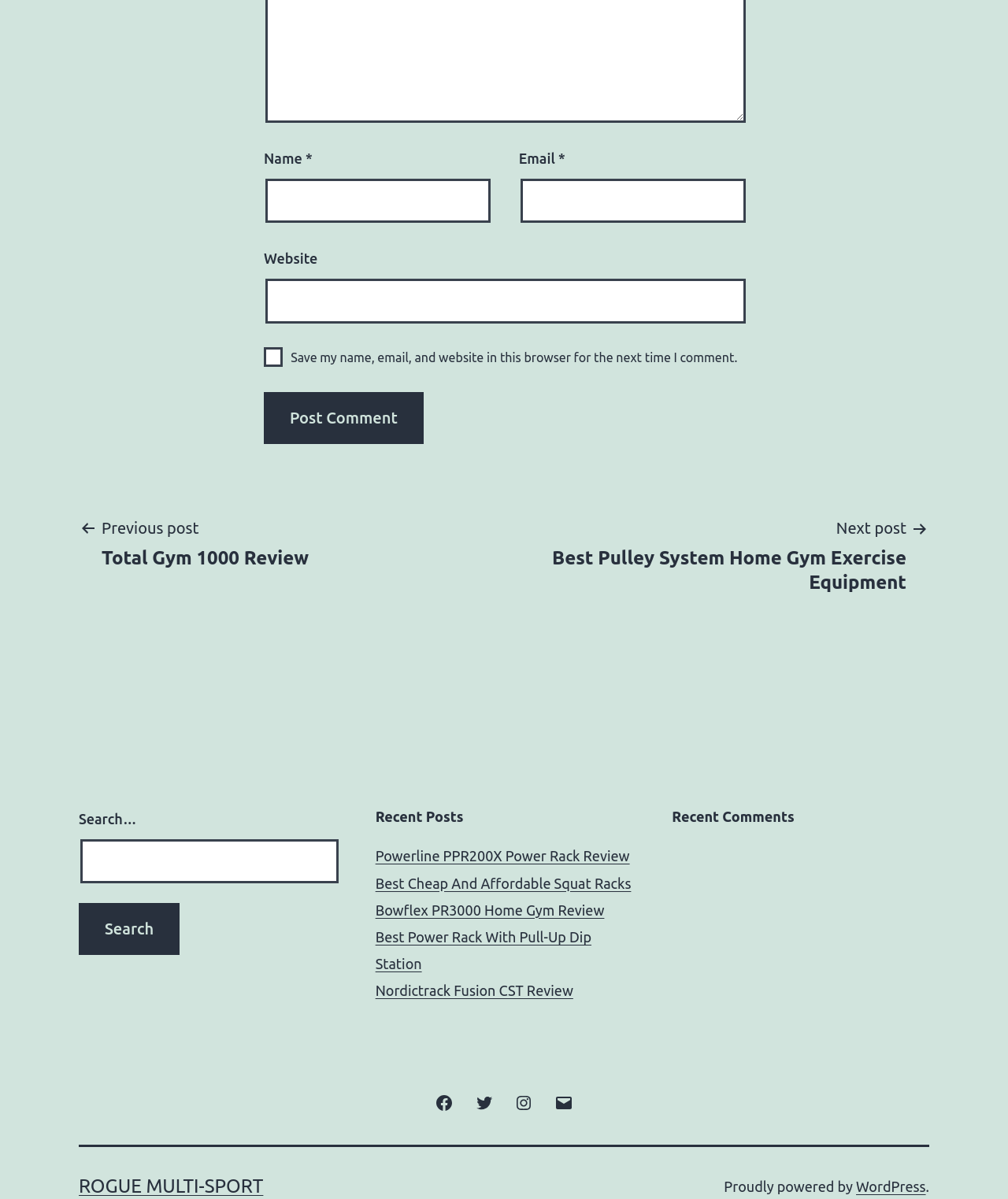Bounding box coordinates should be provided in the format (top-left x, top-left y, bottom-right x, bottom-right y) with all values between 0 and 1. Identify the bounding box for this UI element: parent_node: Name * name="author"

[0.263, 0.149, 0.487, 0.186]